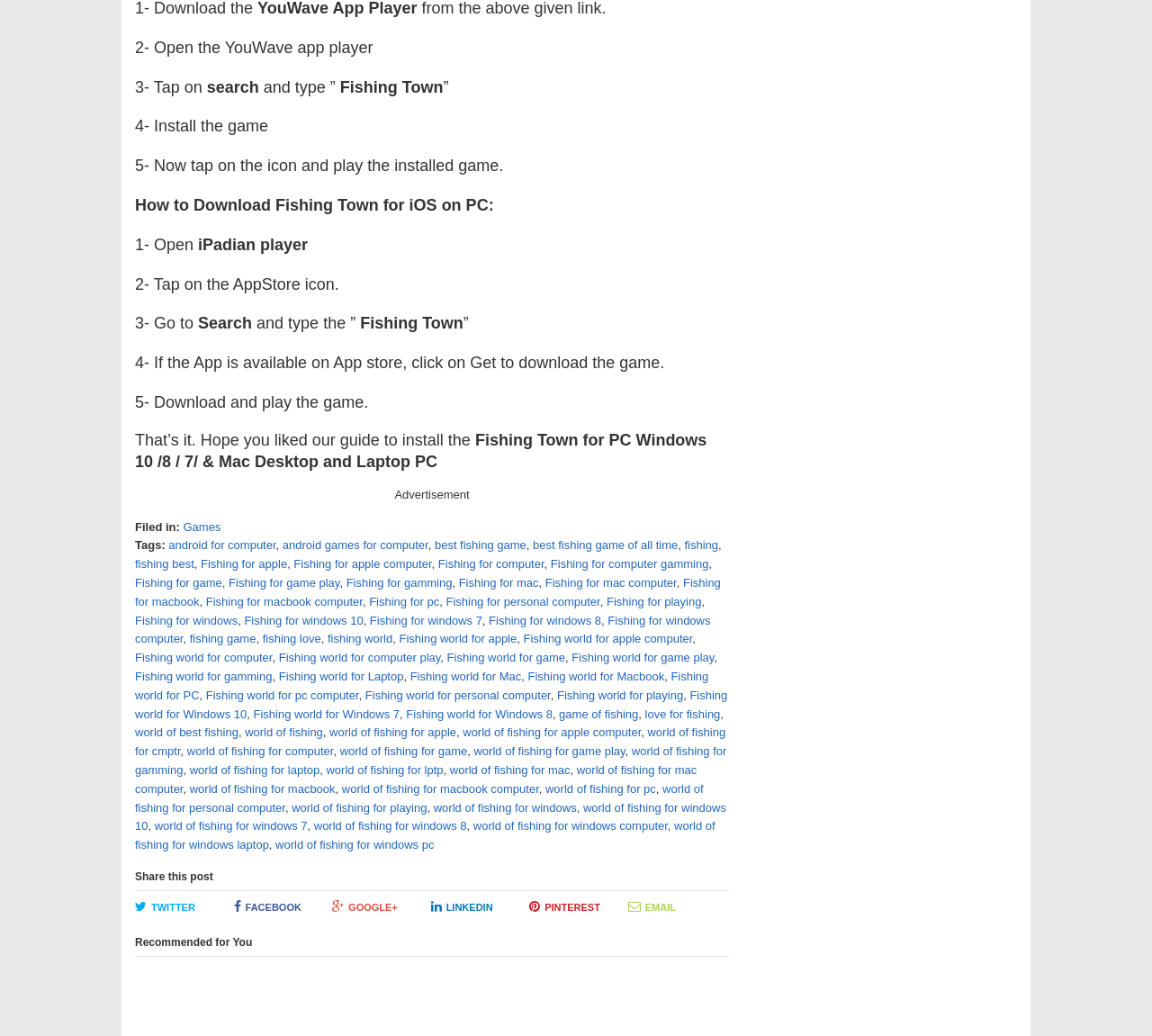Please specify the bounding box coordinates of the area that should be clicked to accomplish the following instruction: "Click on 'Fishing for PC'". The coordinates should consist of four float numbers between 0 and 1, i.e., [left, top, right, bottom].

[0.32, 0.574, 0.381, 0.587]